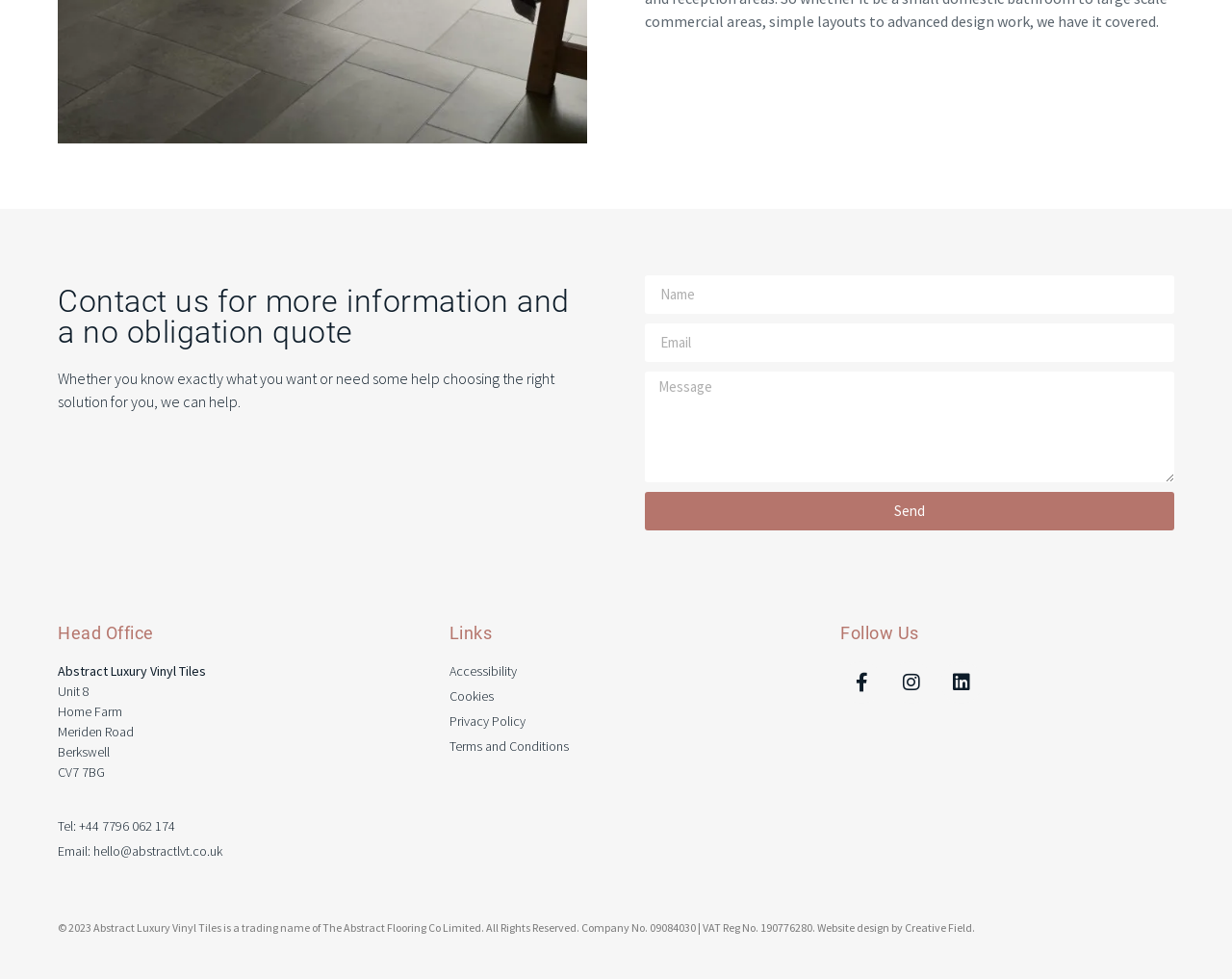Please analyze the image and give a detailed answer to the question:
What is the company's email address?

The company's email address can be found in the 'Head Office' section, where it is mentioned as 'Email: hello@abstractlvt.co.uk'.